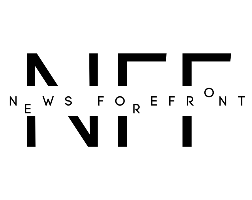Respond with a single word or phrase for the following question: 
What is the focus of the news platform?

Timely news coverage